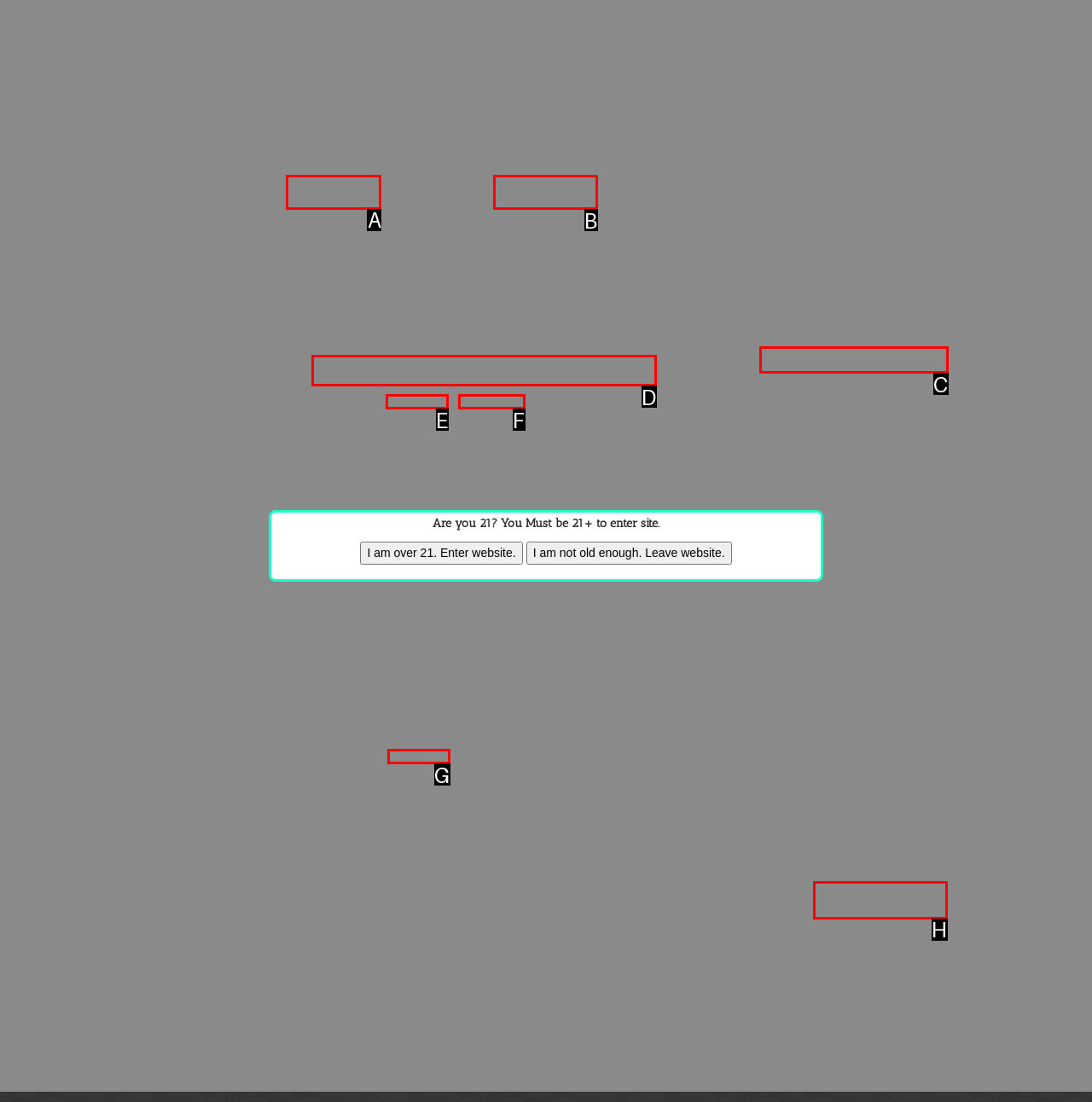Identify the correct option to click in order to complete this task: Go to HISTORY page
Answer with the letter of the chosen option directly.

A